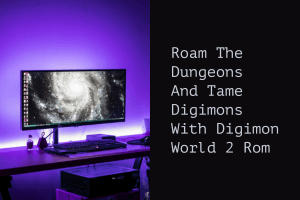What type of experience does the game offer?
Respond to the question with a single word or phrase according to the image.

Immersive gaming